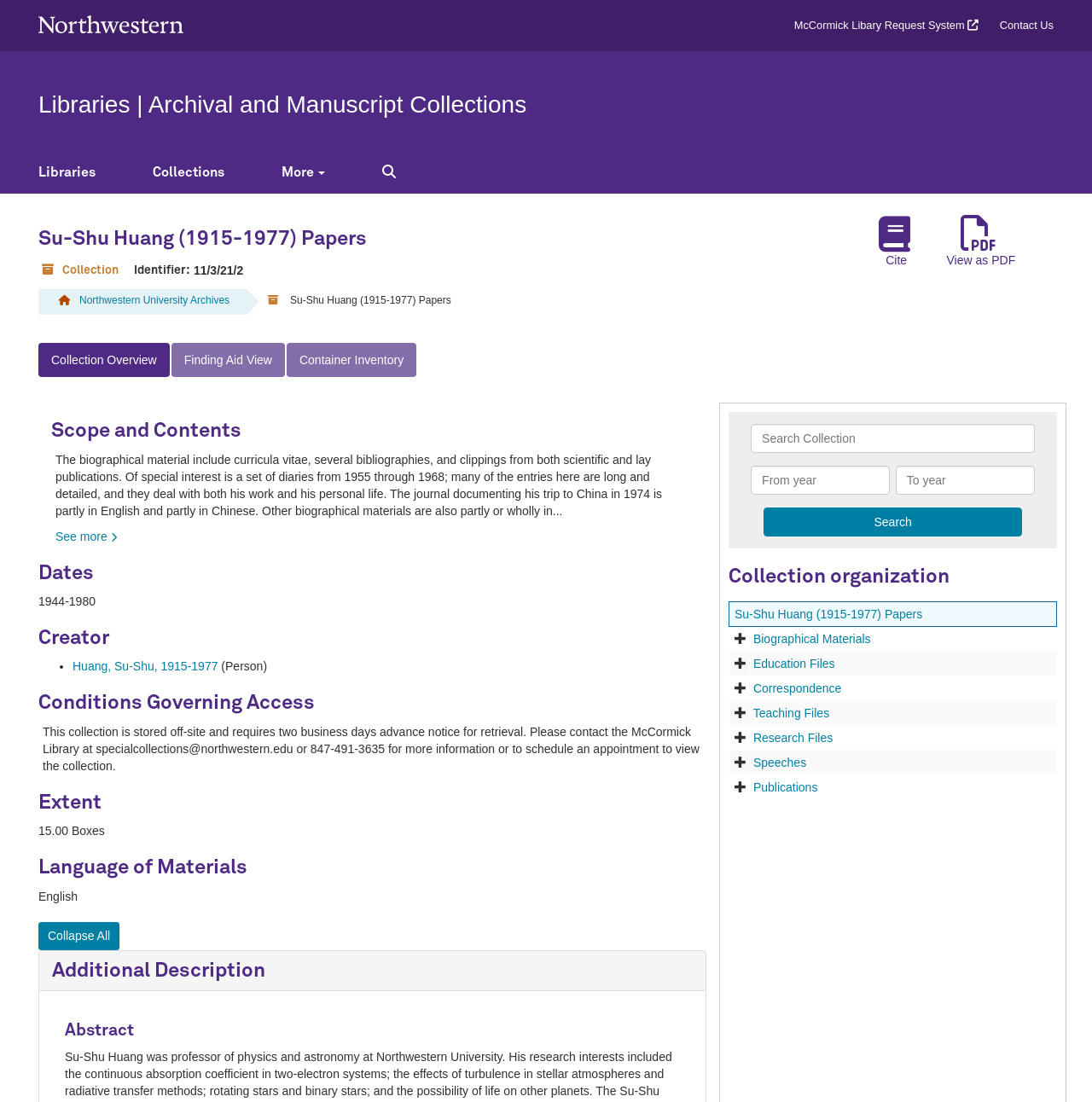Determine the bounding box coordinates for the region that must be clicked to execute the following instruction: "Contact Us".

[0.915, 0.017, 0.965, 0.029]